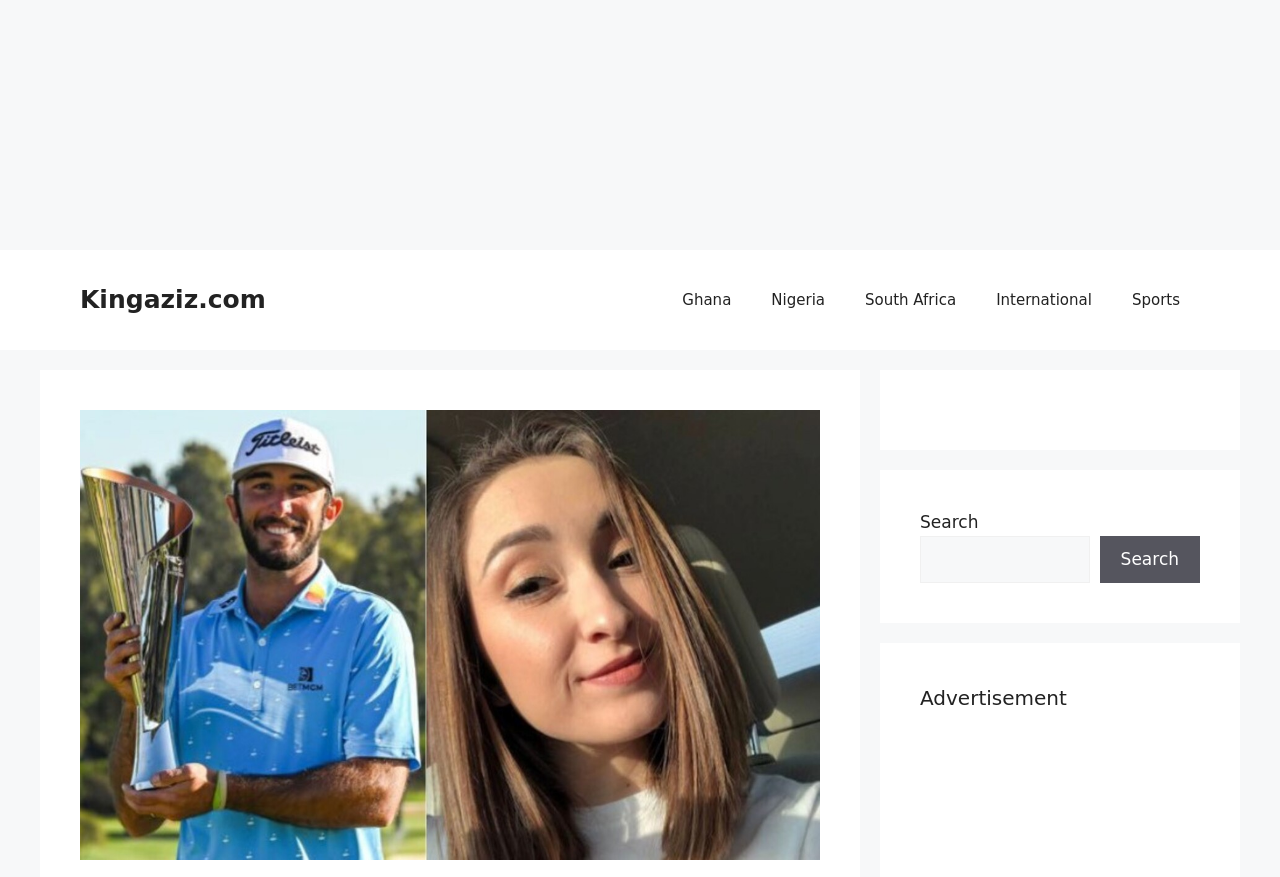What is the name of the website?
Using the details from the image, give an elaborate explanation to answer the question.

The answer can be found by looking at the banner at the top of the webpage which displays the website's name, Kingaziz.com.